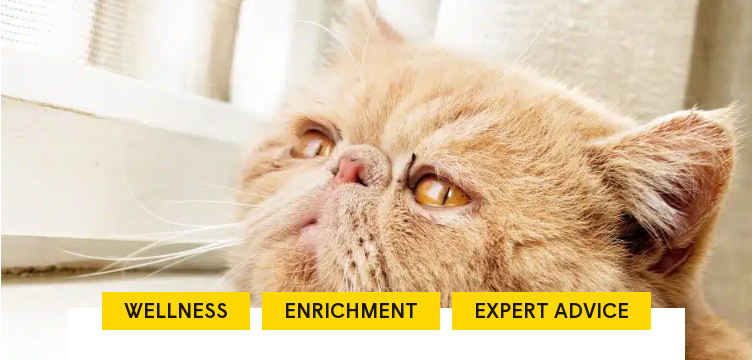Explain the contents of the image with as much detail as possible.

The image features an adorable cat with fluffy fur and striking yellow eyes, gazing out of a window. Its expression suggests a moment of contemplation, contributing to an emotional and serene atmosphere. Below the cat, three highlighted categories stand out: "WELLNESS," "ENRICHMENT," and "EXPERT ADVICE," all in bold yellow text. These elements suggest a focus on providing valuable information and resources related to cat care, encouraging pet owners to enhance their feline companions' well-being and emotional health. The overall composition combines the warmth of the cat's presence with a call to action for deeper exploration into feline care.